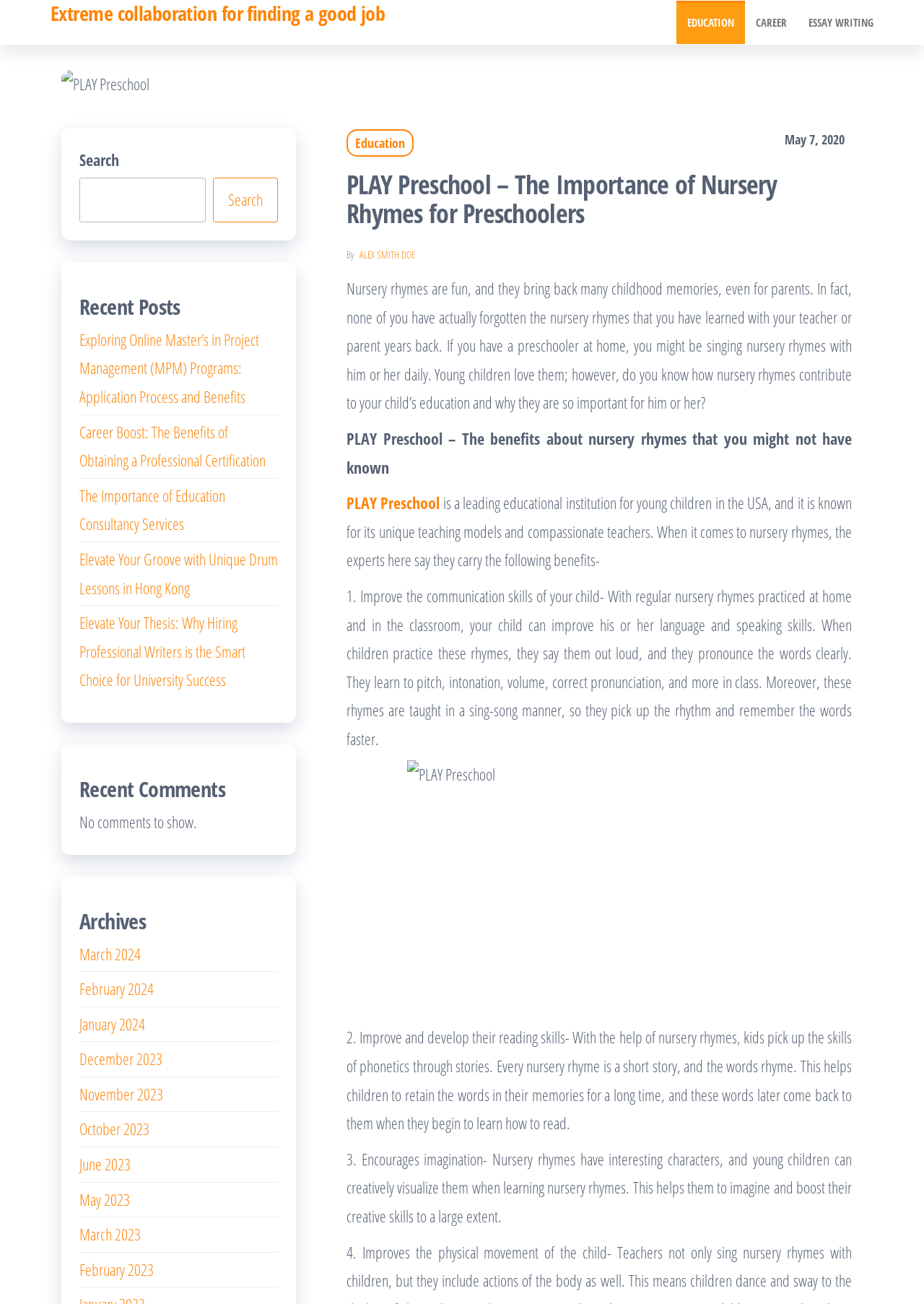Identify the bounding box coordinates for the UI element described as: "Education". The coordinates should be provided as four floats between 0 and 1: [left, top, right, bottom].

[0.732, 0.001, 0.806, 0.034]